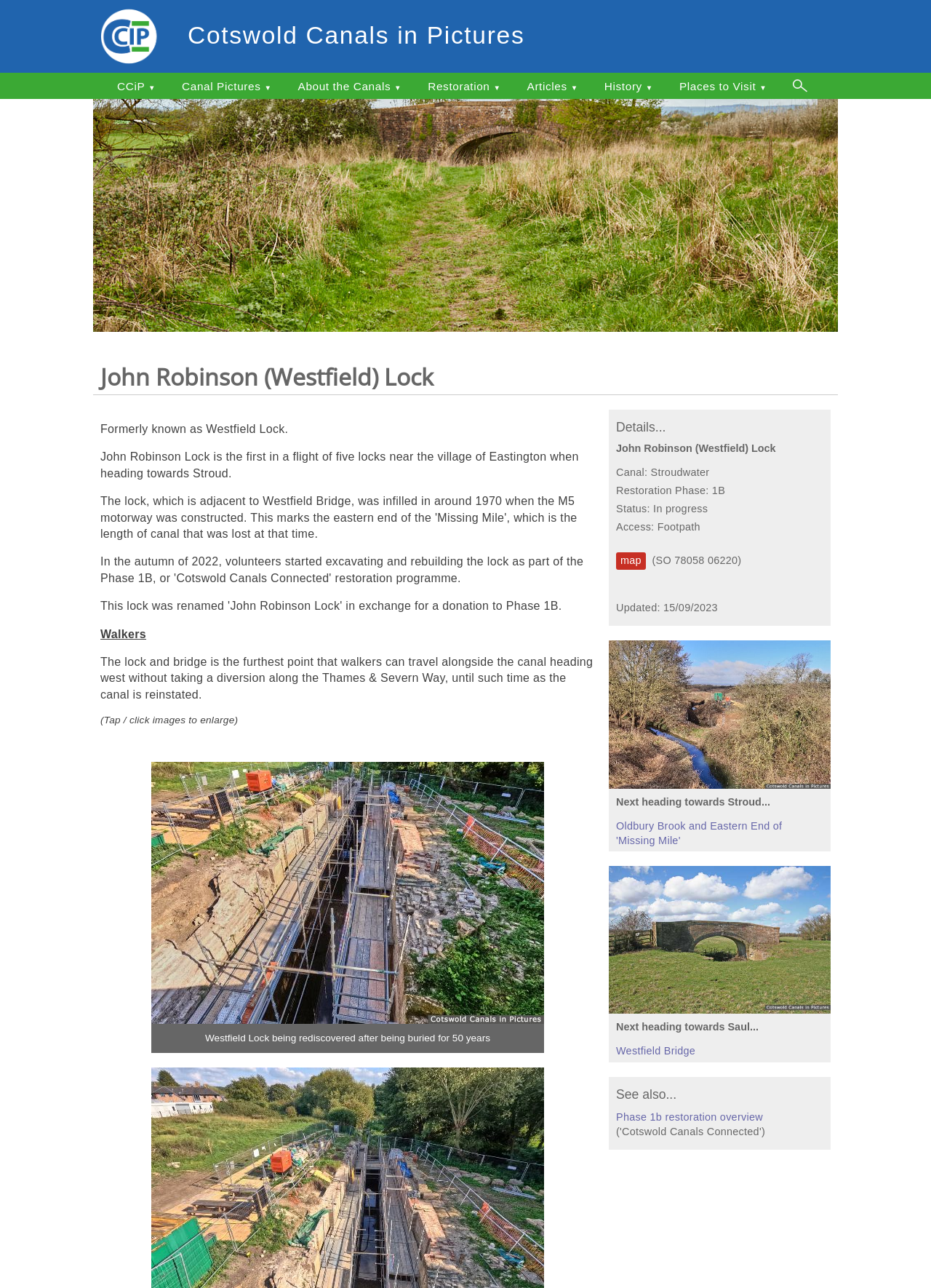Find the coordinates for the bounding box of the element with this description: "All services online".

None